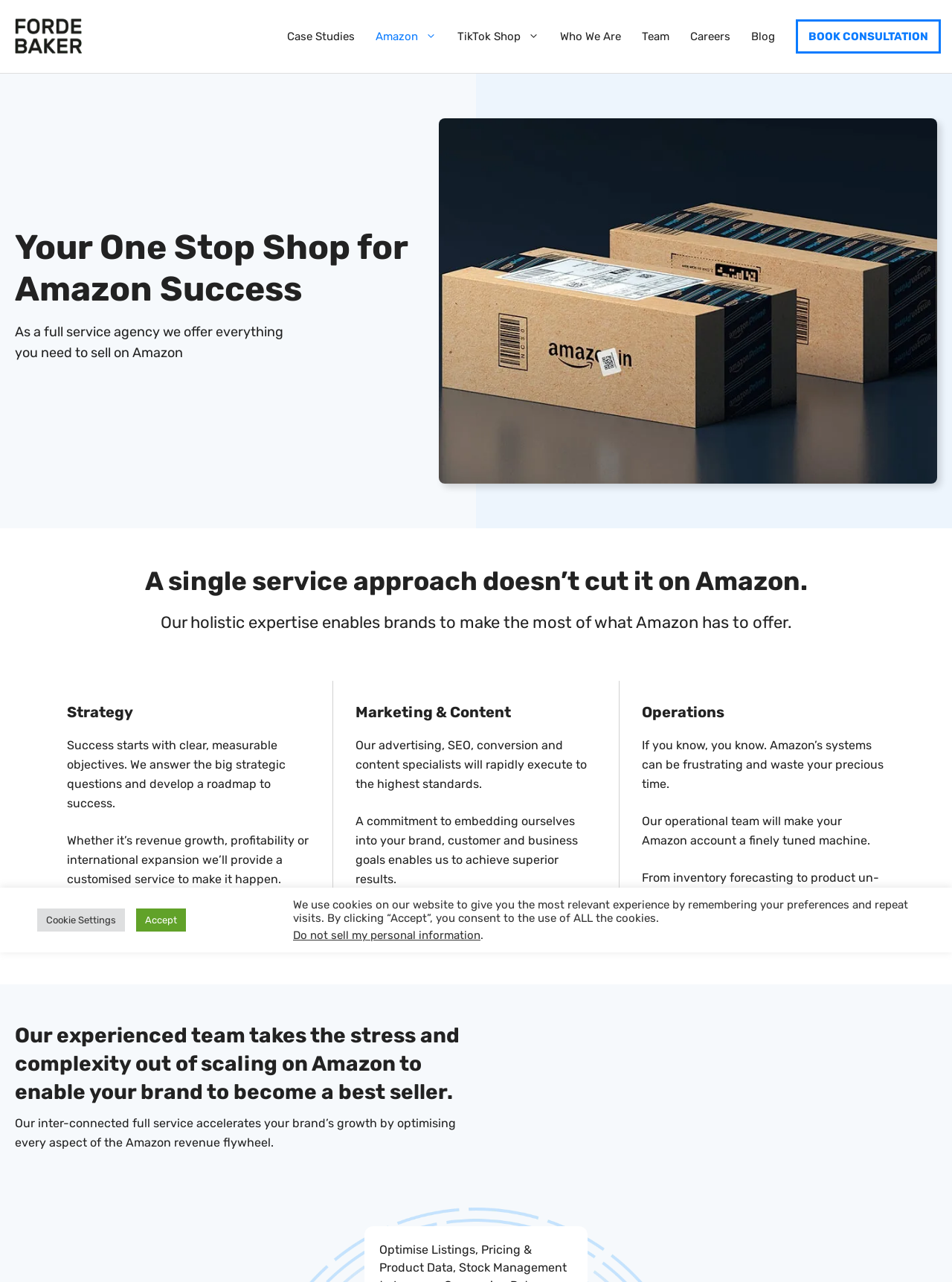What is the focus of FordeBaker's strategy?
Examine the image and give a concise answer in one word or a short phrase.

Clear, measurable objectives